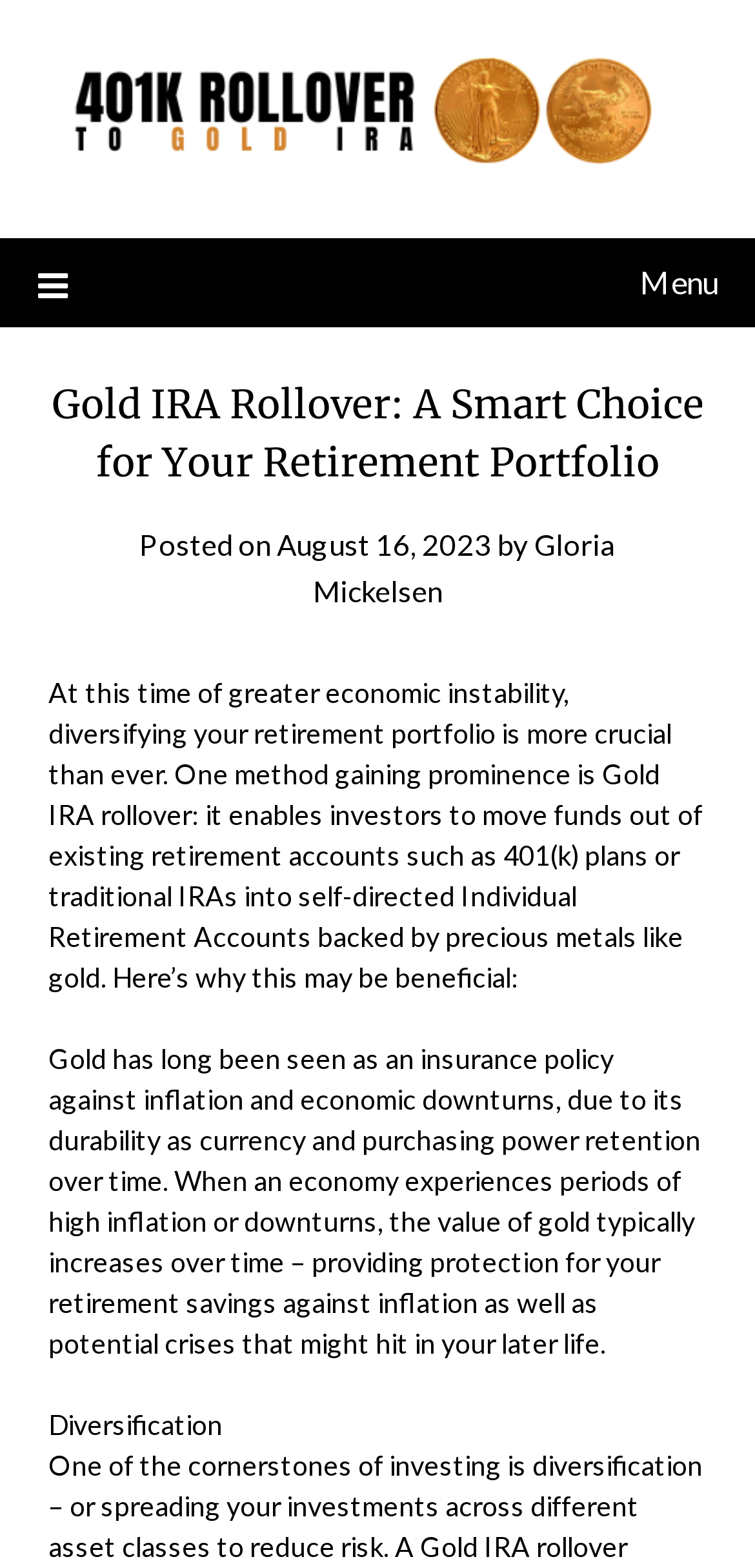Create a detailed summary of all the visual and textual information on the webpage.

The webpage is about Gold IRA Rollover, a method for diversifying retirement portfolios. At the top-left corner, there is a link "401K Rollover to Gold IRA" accompanied by an image with the same name. Next to it, on the top-right corner, is a menu link with an icon. 

Below the menu link, there is a header section that spans almost the entire width of the page. It contains a heading "Gold IRA Rollover: A Smart Choice for Your Retirement Portfolio" followed by information about the post, including the date "August 16, 2023" and the author "Gloria Mickelsen". 

The main content of the page is divided into three paragraphs. The first paragraph explains the importance of diversifying retirement portfolios, especially during times of economic instability, and how Gold IRA rollover can help achieve this. The second paragraph discusses the benefits of gold as a hedge against inflation and economic downturns. The third paragraph, with a heading "Diversification", likely continues the discussion on the importance of diversifying retirement portfolios.